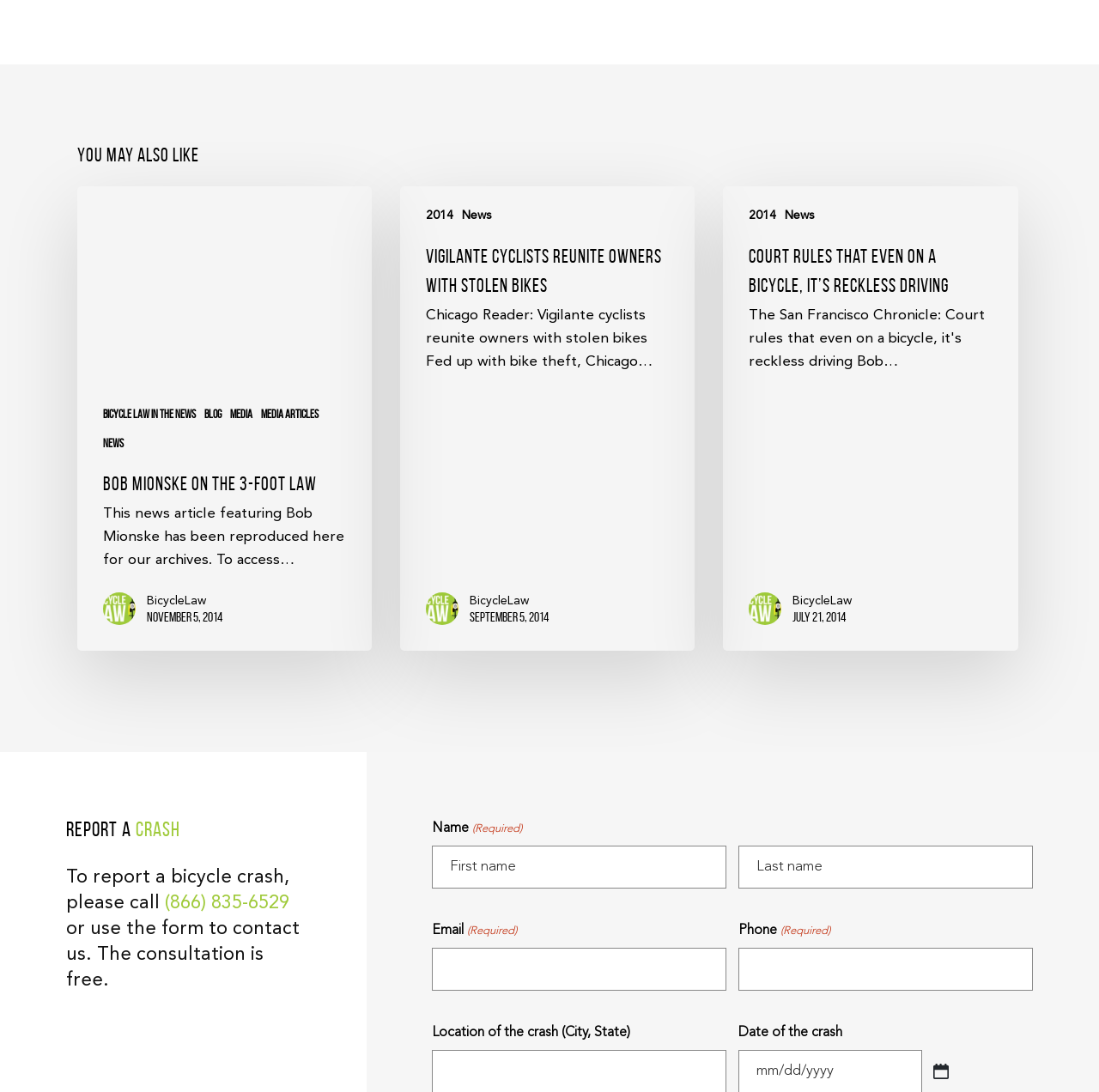Provide the bounding box coordinates of the HTML element this sentence describes: "(866) 835-6529".

[0.15, 0.818, 0.263, 0.835]